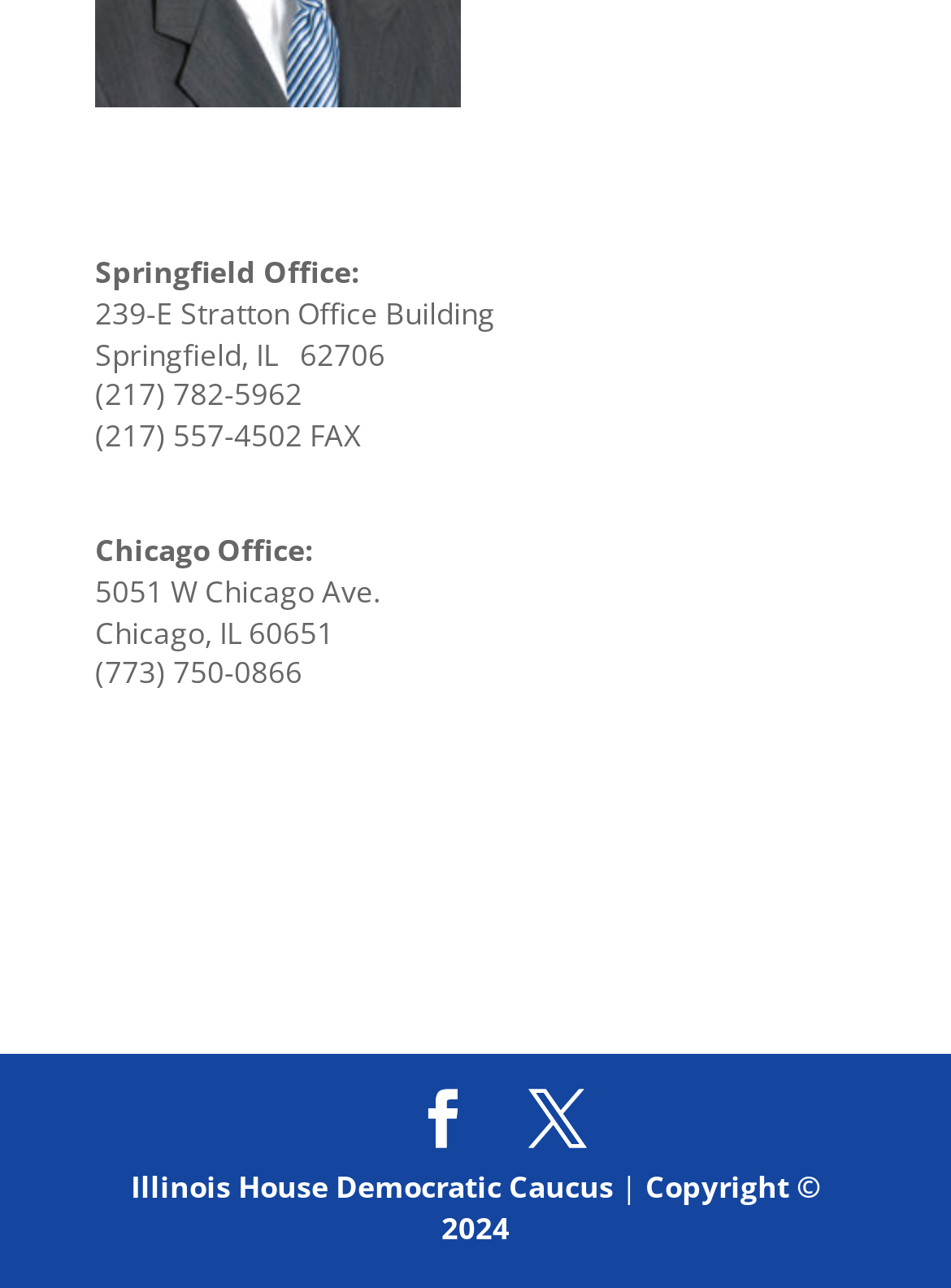What is the fax number of the Springfield office?
Based on the screenshot, provide a one-word or short-phrase response.

(217) 557-4502